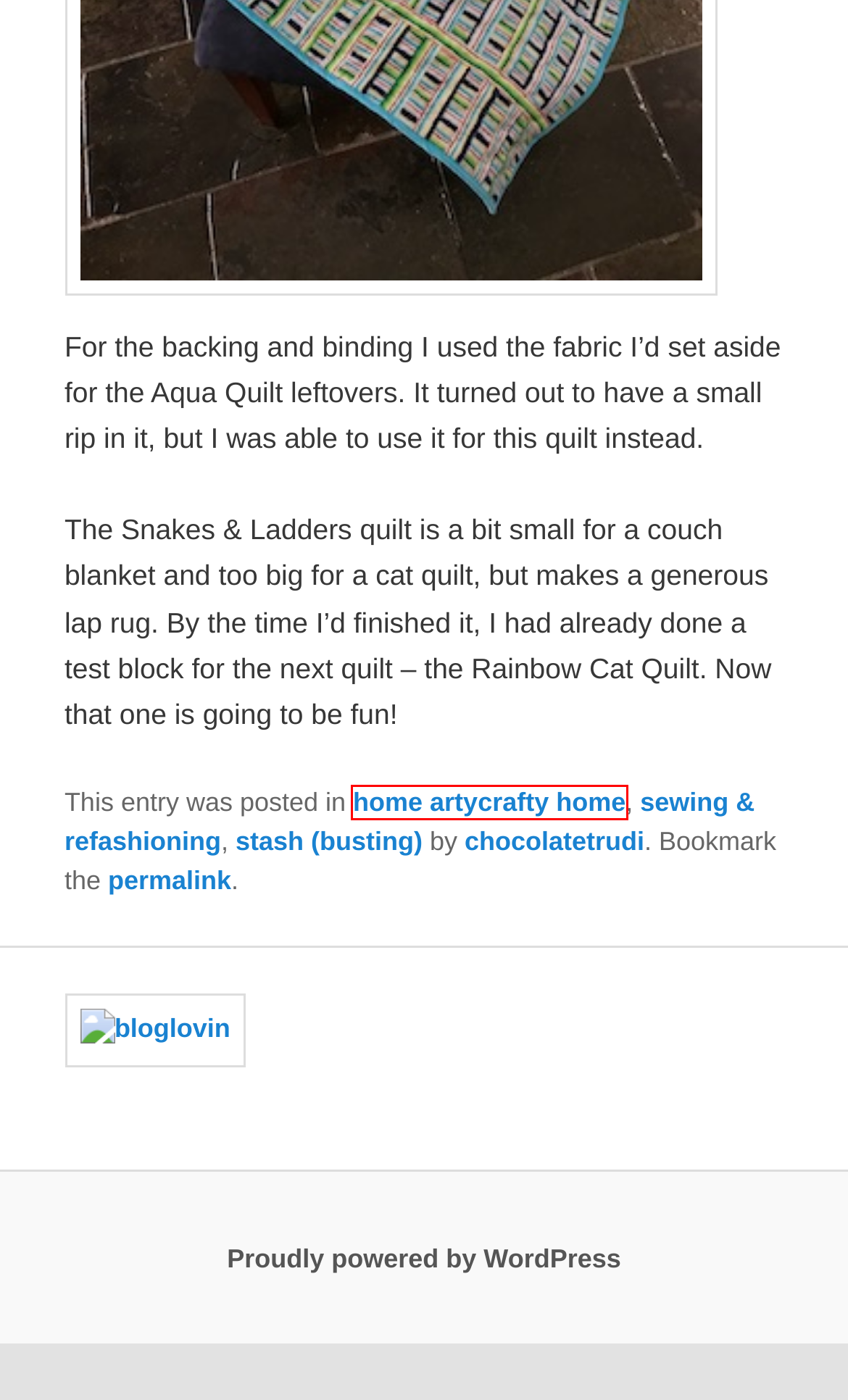Given a screenshot of a webpage with a red bounding box around a UI element, please identify the most appropriate webpage description that matches the new webpage after you click on the element. Here are the candidates:
A. chocolatetrudi | Creative Fidget
B. Creative Fidget
C. The Cat Lap Quilt | Creative Fidget
D. Art | Creative Fidget
E. sewing & refashioning | Creative Fidget
F. Blog Tool, Publishing Platform, and CMS | WordPress.org English (Australia)
G. home artycrafty home | Creative Fidget
H. stash (busting) | Creative Fidget

G